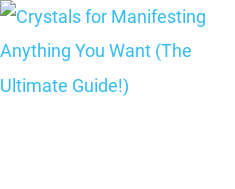What is the publication date of the article?
Give a comprehensive and detailed explanation for the question.

The publication date of the article is February 12, 2023, as stated in the caption, providing information about when the article was published under the 'Divine Master' platform.